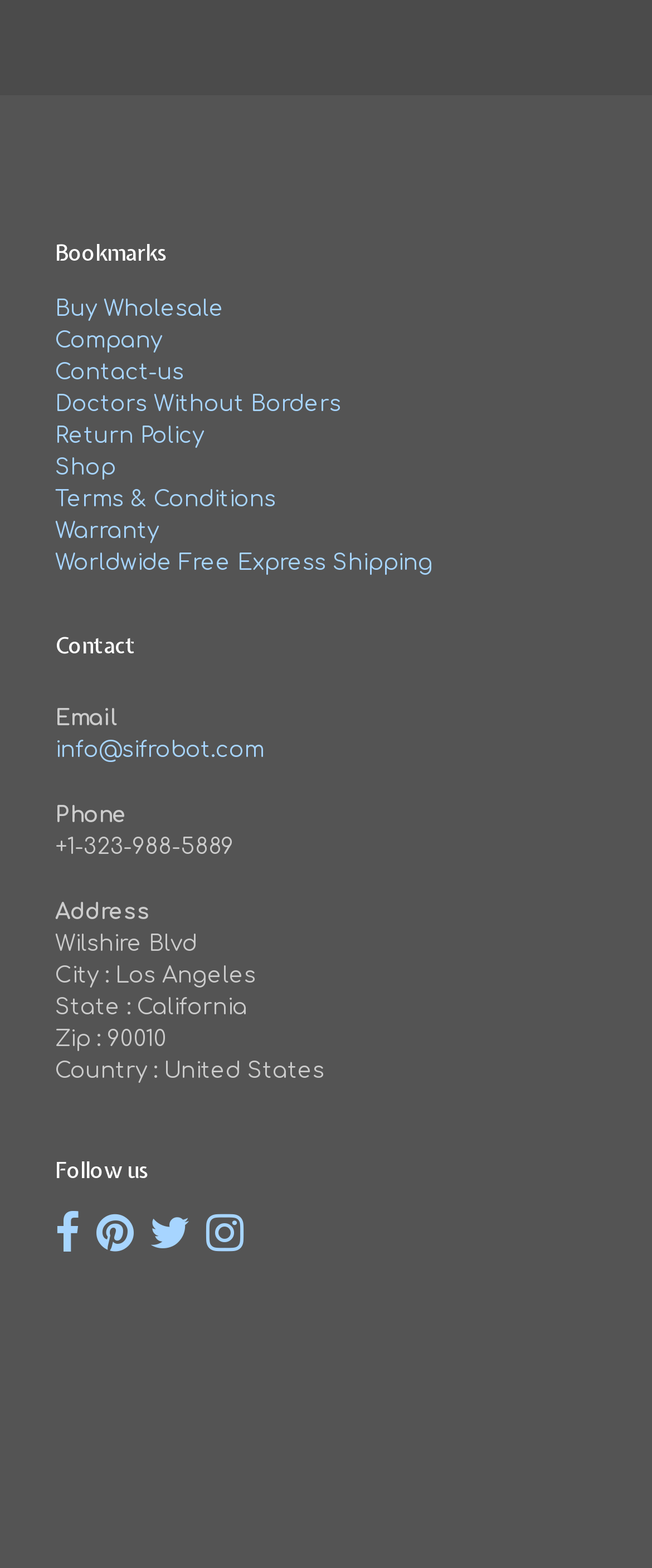Determine the bounding box coordinates for the clickable element to execute this instruction: "Follow us on Facebook". Provide the coordinates as four float numbers between 0 and 1, i.e., [left, top, right, bottom].

[0.085, 0.785, 0.123, 0.8]